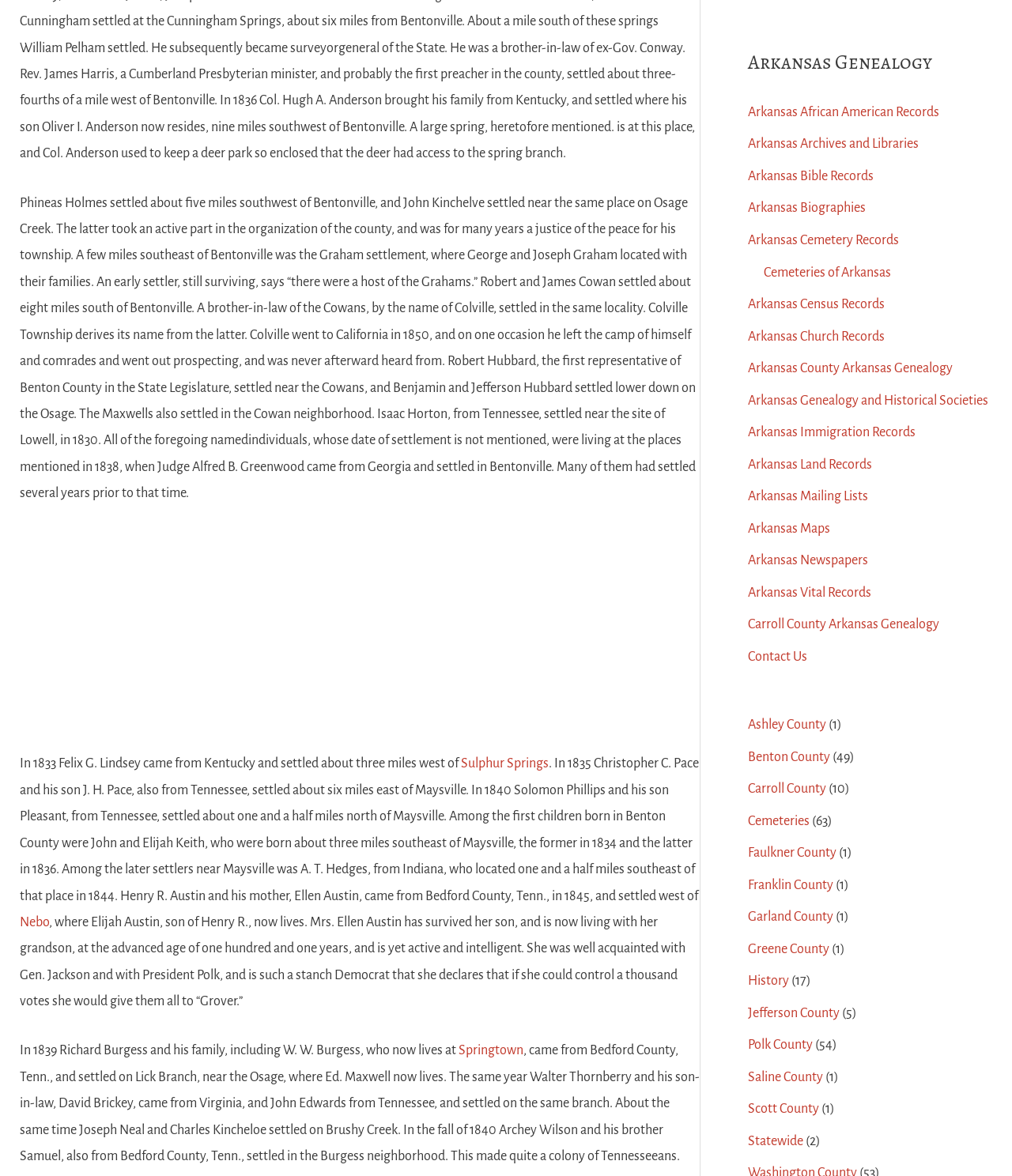Find the bounding box coordinates of the clickable area that will achieve the following instruction: "Check out Statewide".

[0.739, 0.964, 0.794, 0.976]